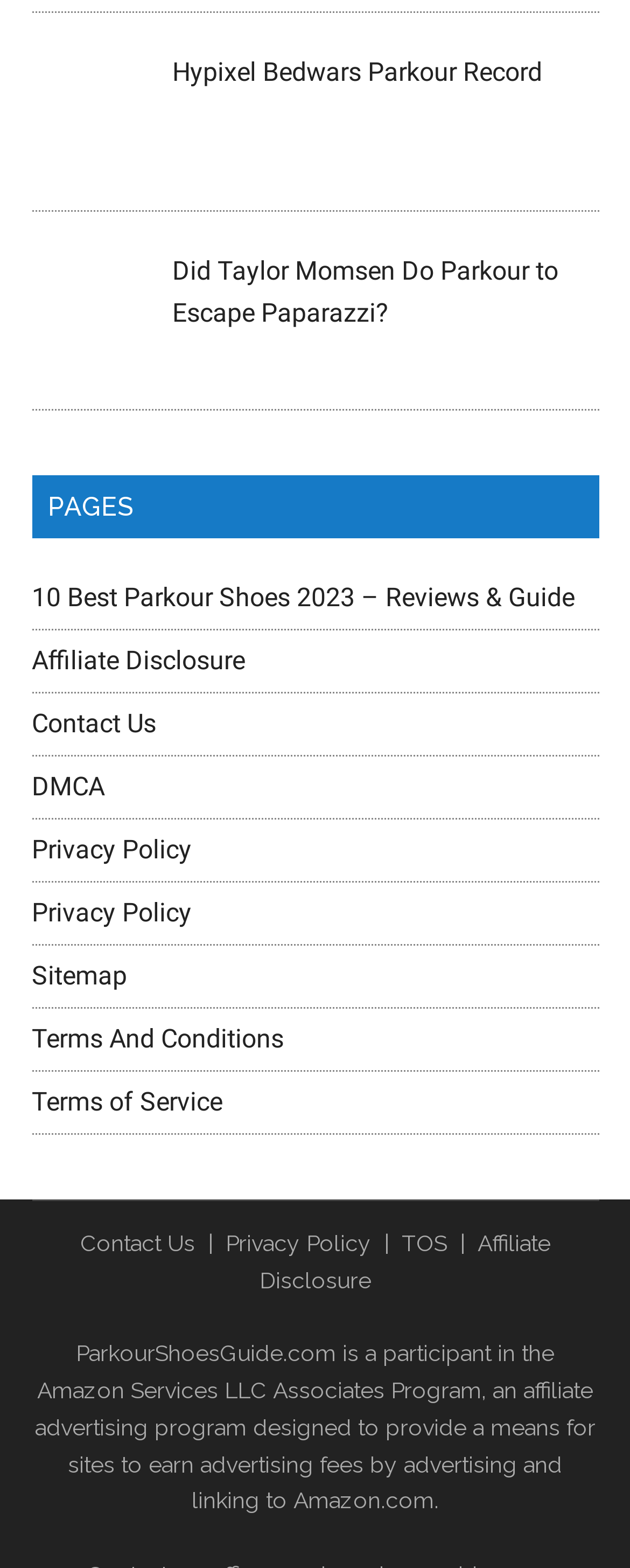Using details from the image, please answer the following question comprehensively:
What is the purpose of the 'Contact Us' link?

The 'Contact Us' link is likely a way for readers to get in touch with the website owners or administrators, perhaps to ask questions, provide feedback, or request information.